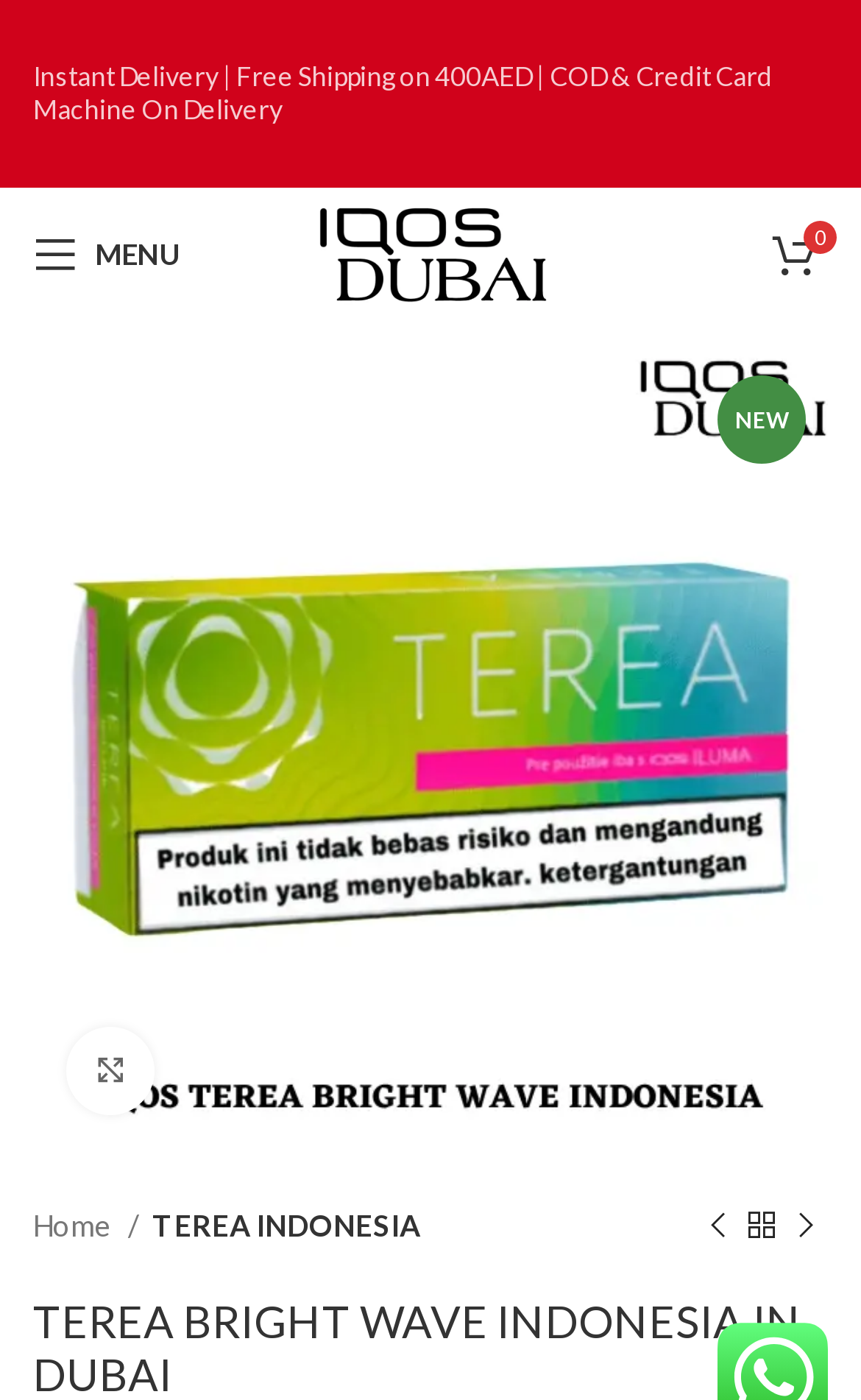How many product navigation links are available?
Make sure to answer the question with a detailed and comprehensive explanation.

There are three product navigation links available: 'Previous product', 'Next product', and the product image link itself, which allows users to navigate through different products.